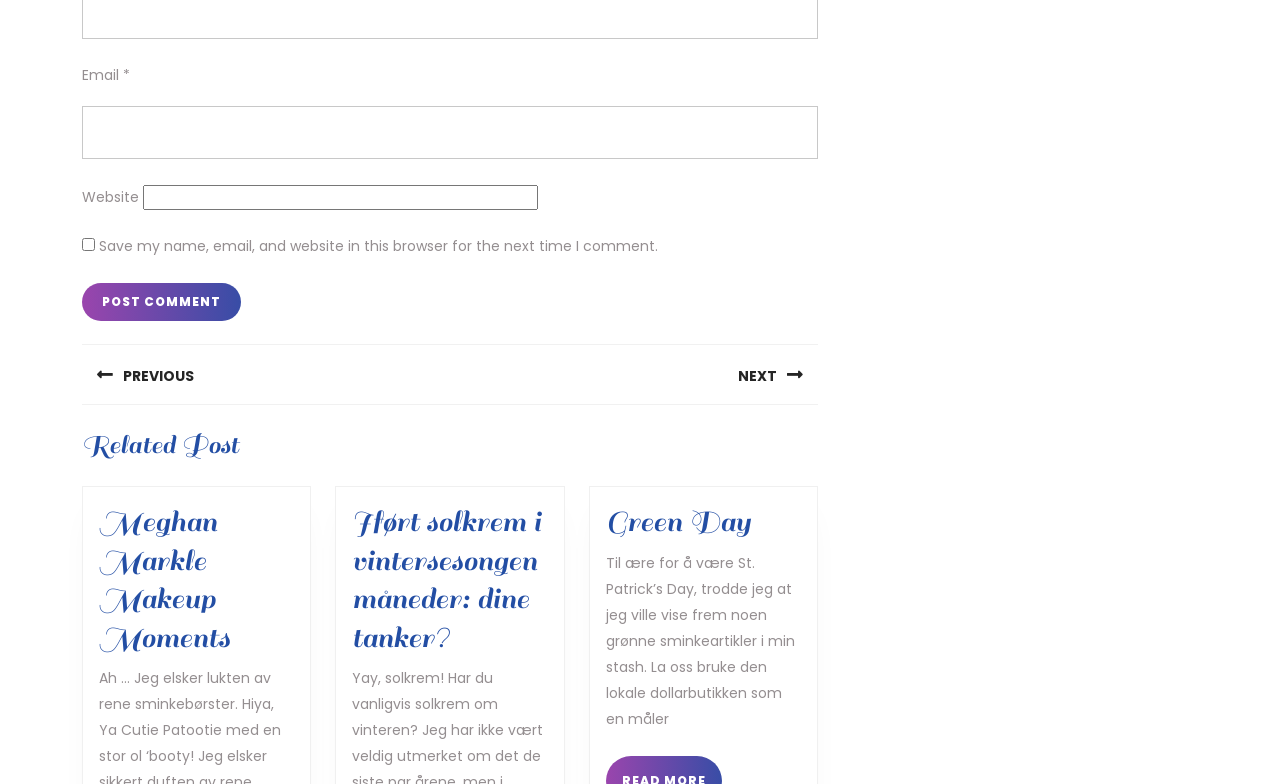What is the label of the first textbox?
Based on the image content, provide your answer in one word or a short phrase.

Email